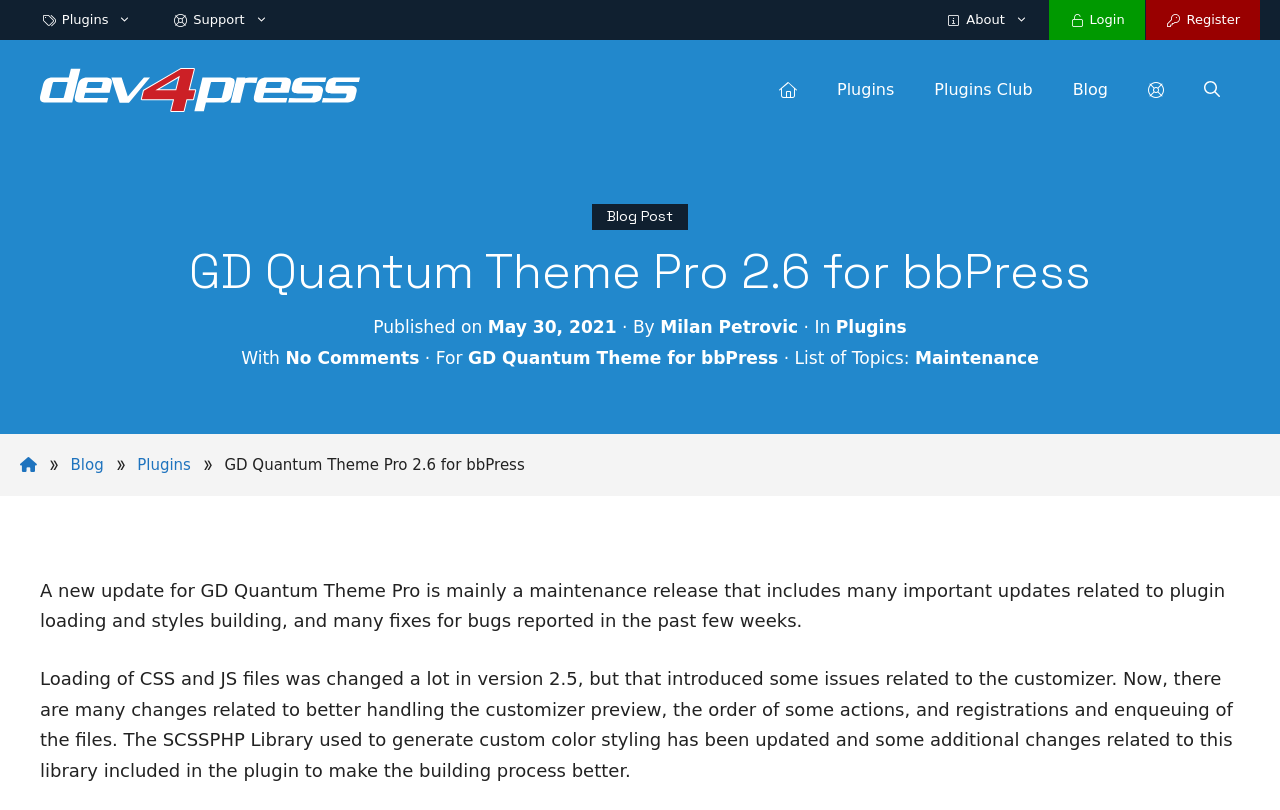Please identify the bounding box coordinates for the region that you need to click to follow this instruction: "Click on the 'Plugins' link".

[0.016, 0.0, 0.118, 0.049]